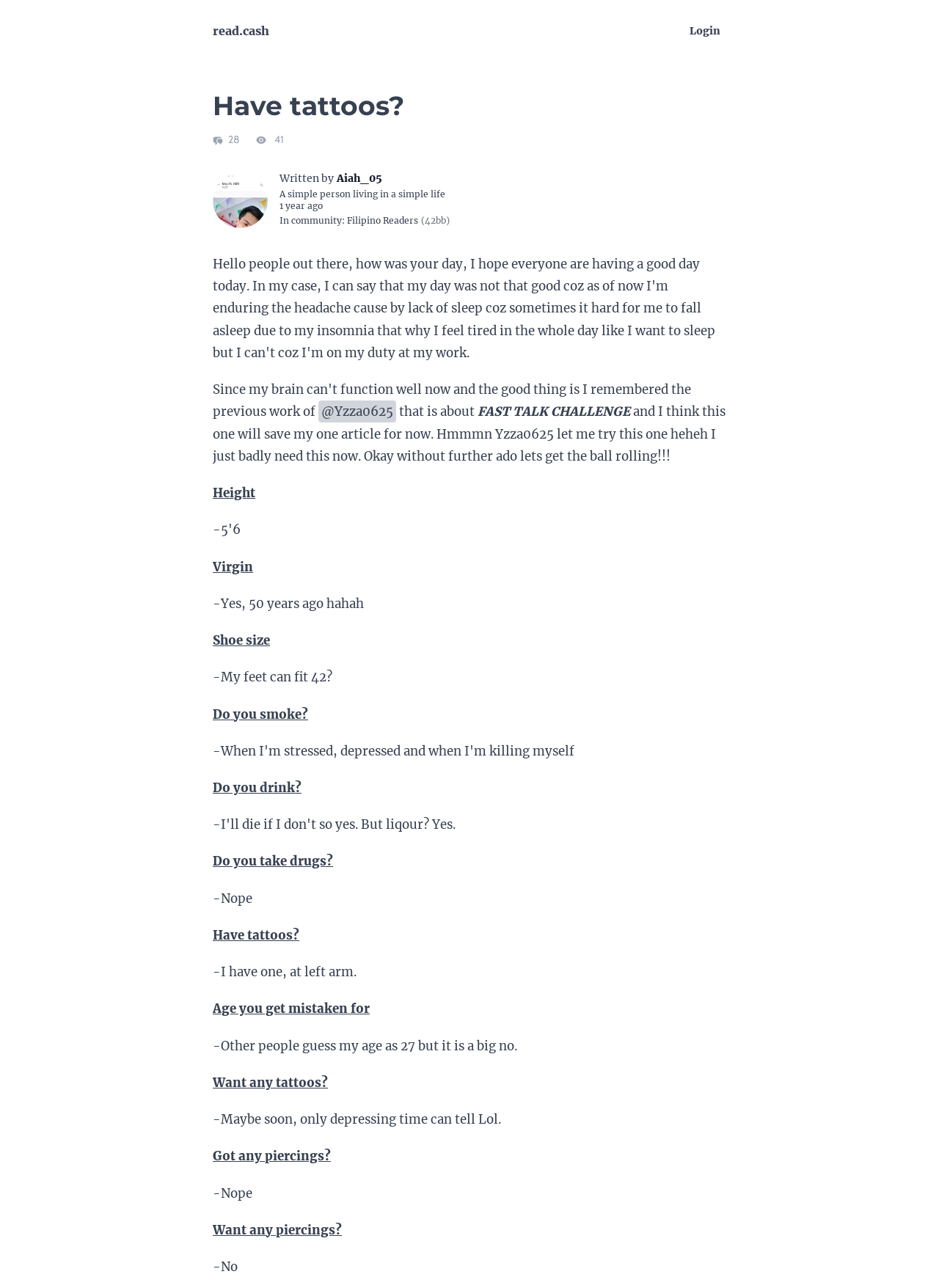Create a detailed summary of all the visual and textual information on the webpage.

The webpage appears to be a blog post or article on the website read.cash. At the top, there is a link to the website's homepage, "read.cash", and a login link on the right side. Below these links, there is a heading that reads "Have tattoos?".

Under the heading, there is a link with the text "28" and an accompanying image. Next to this link, there is a generic element displaying the number of people who have viewed the article, accompanied by another image. The author's avatar is displayed on the left, with their name "Aiah_05" and a brief description "A simple person living in a simple life" on the right.

The article's content is divided into sections, with the first section discussing the author's experience with the "FAST TALK CHALLENGE". The text is written in a casual and conversational tone, with the author sharing their thoughts and feelings about the challenge.

Below this section, there is a series of questions and answers, with the questions displayed in bold font and the answers written in a more casual tone. The questions cover topics such as the author's height, shoe size, smoking and drinking habits, and whether they have tattoos or piercings. The answers are often humorous and lighthearted, with the author sharing personal anecdotes and opinions.

Throughout the webpage, there are several images and icons, including the author's avatar and images accompanying the links and generic elements. The overall layout is organized, with clear headings and concise text, making it easy to follow the author's train of thought.